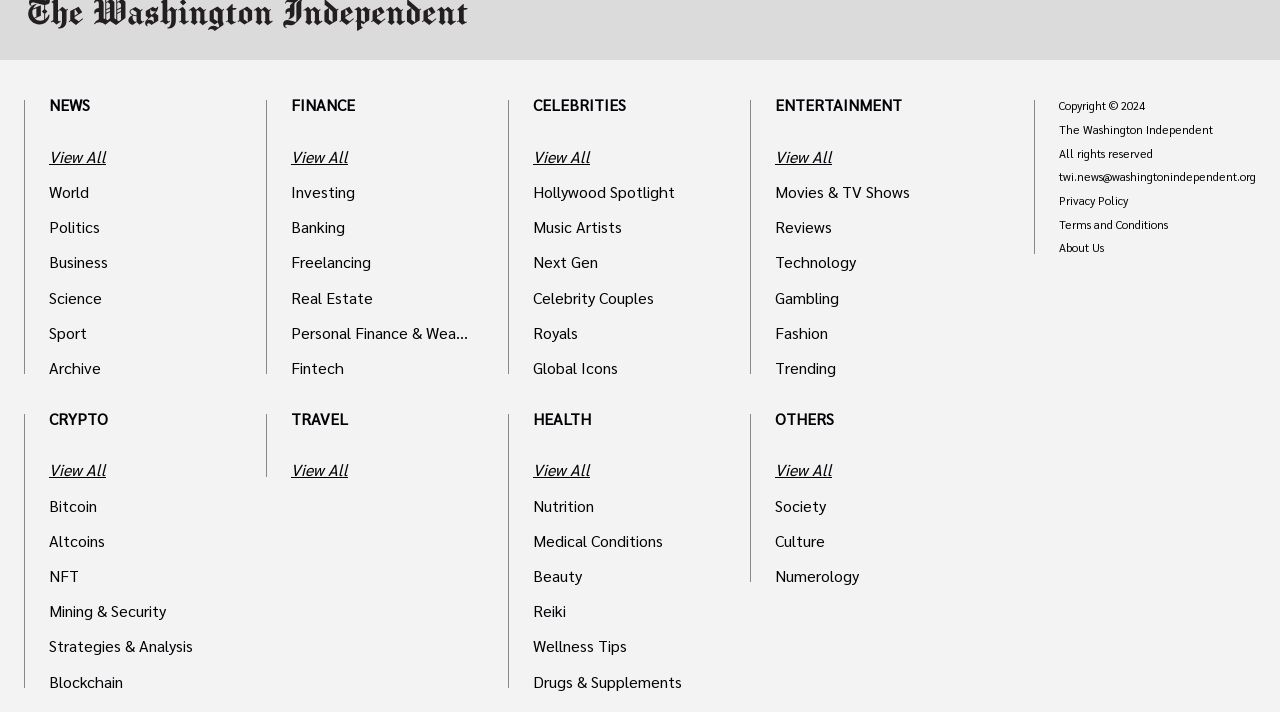Return the bounding box coordinates of the UI element that corresponds to this description: "Global Icons". The coordinates must be given as four float numbers in the range of 0 and 1, [left, top, right, bottom].

[0.416, 0.51, 0.555, 0.526]